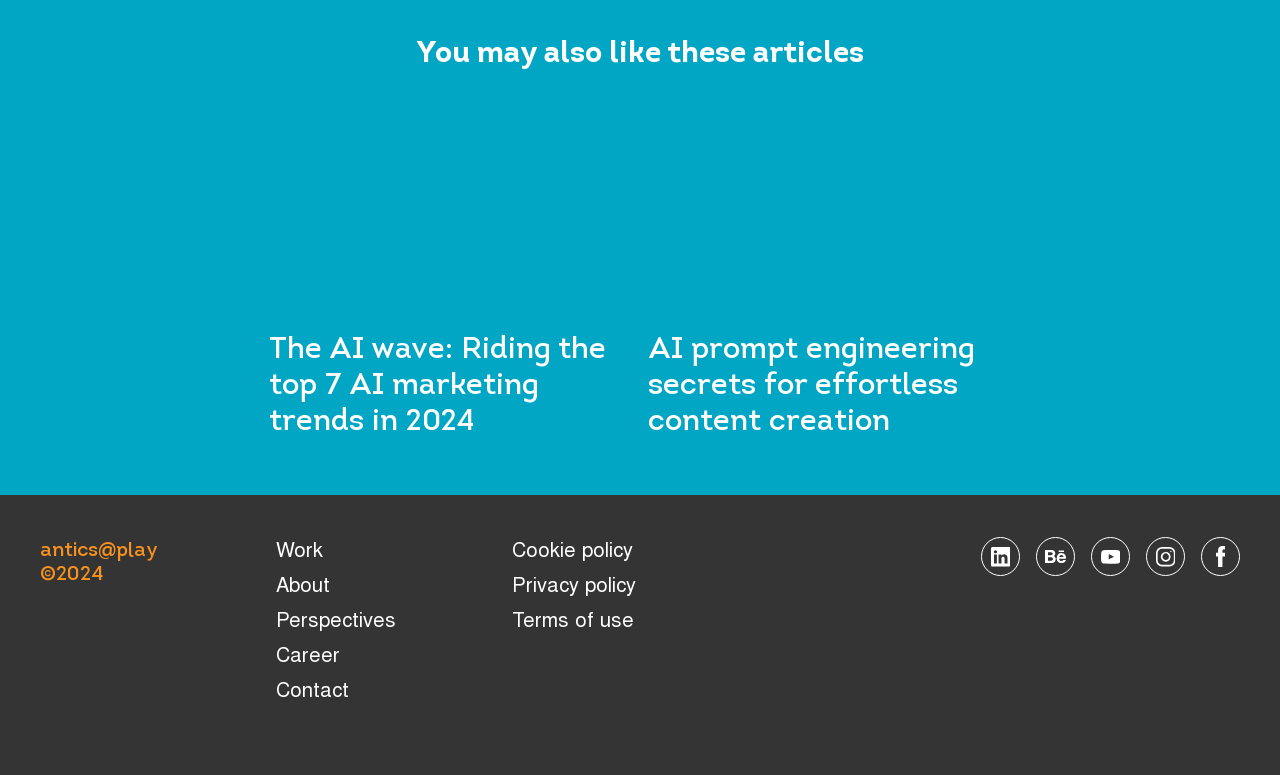Give a concise answer using one word or a phrase to the following question:
How many social media links are present?

6